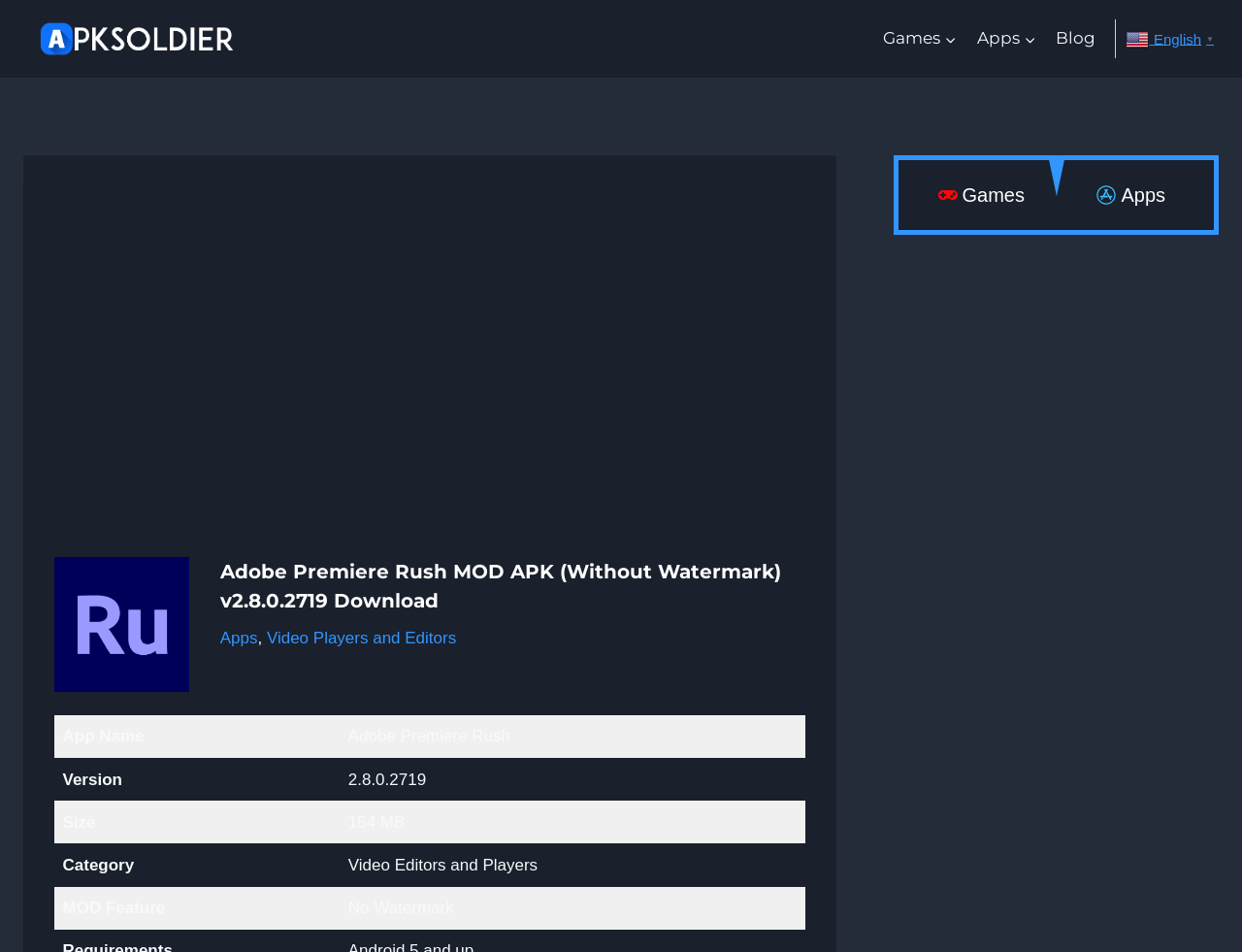Can you find the bounding box coordinates for the element to click on to achieve the instruction: "Download Adobe Premiere Rush MOD APK"?

[0.177, 0.585, 0.648, 0.646]